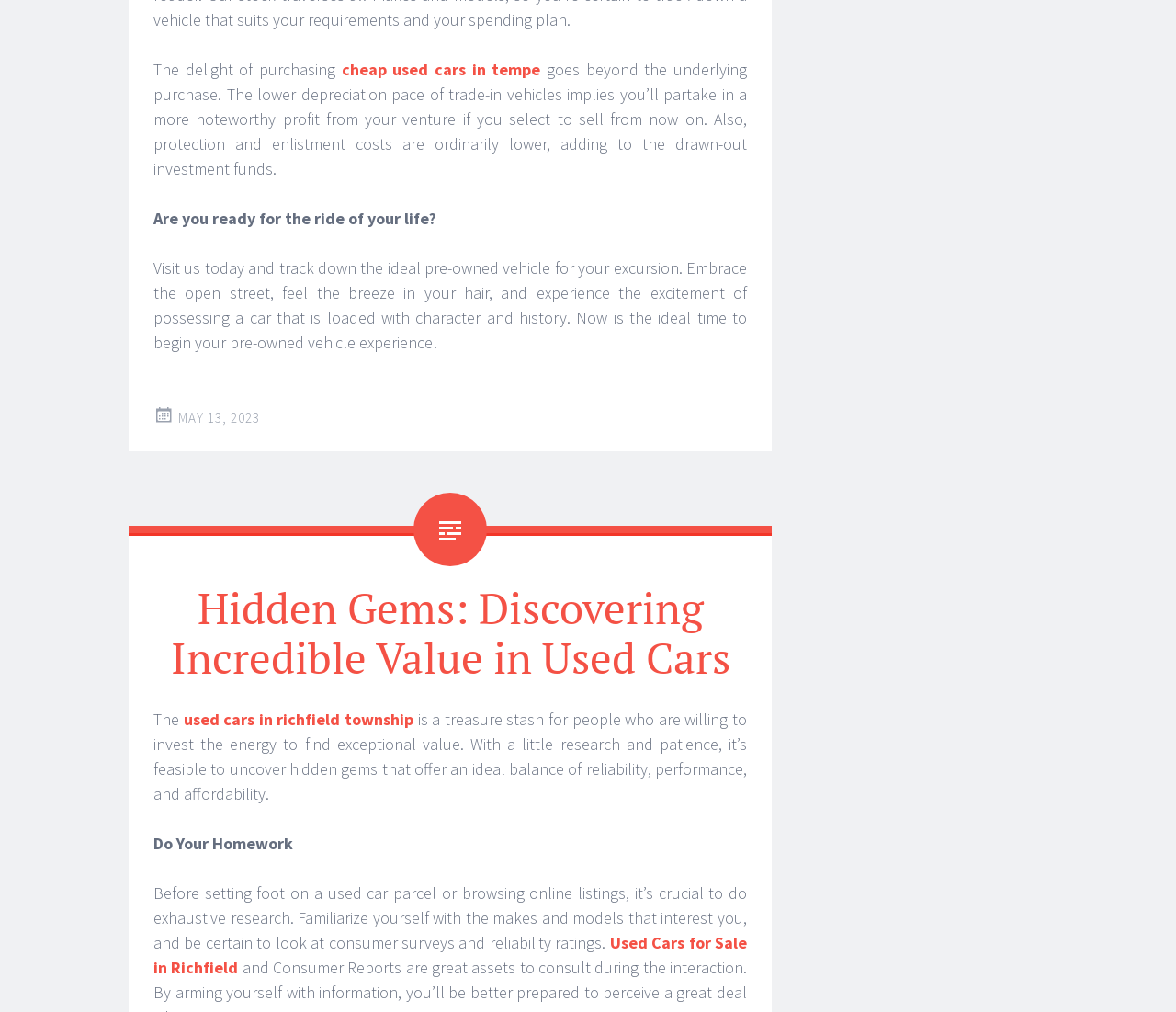What is the date mentioned in the footer?
Answer the question with a detailed and thorough explanation.

The date mentioned in the footer of the webpage is MAY 13, 2023, which could be the date of publication or update of the webpage.